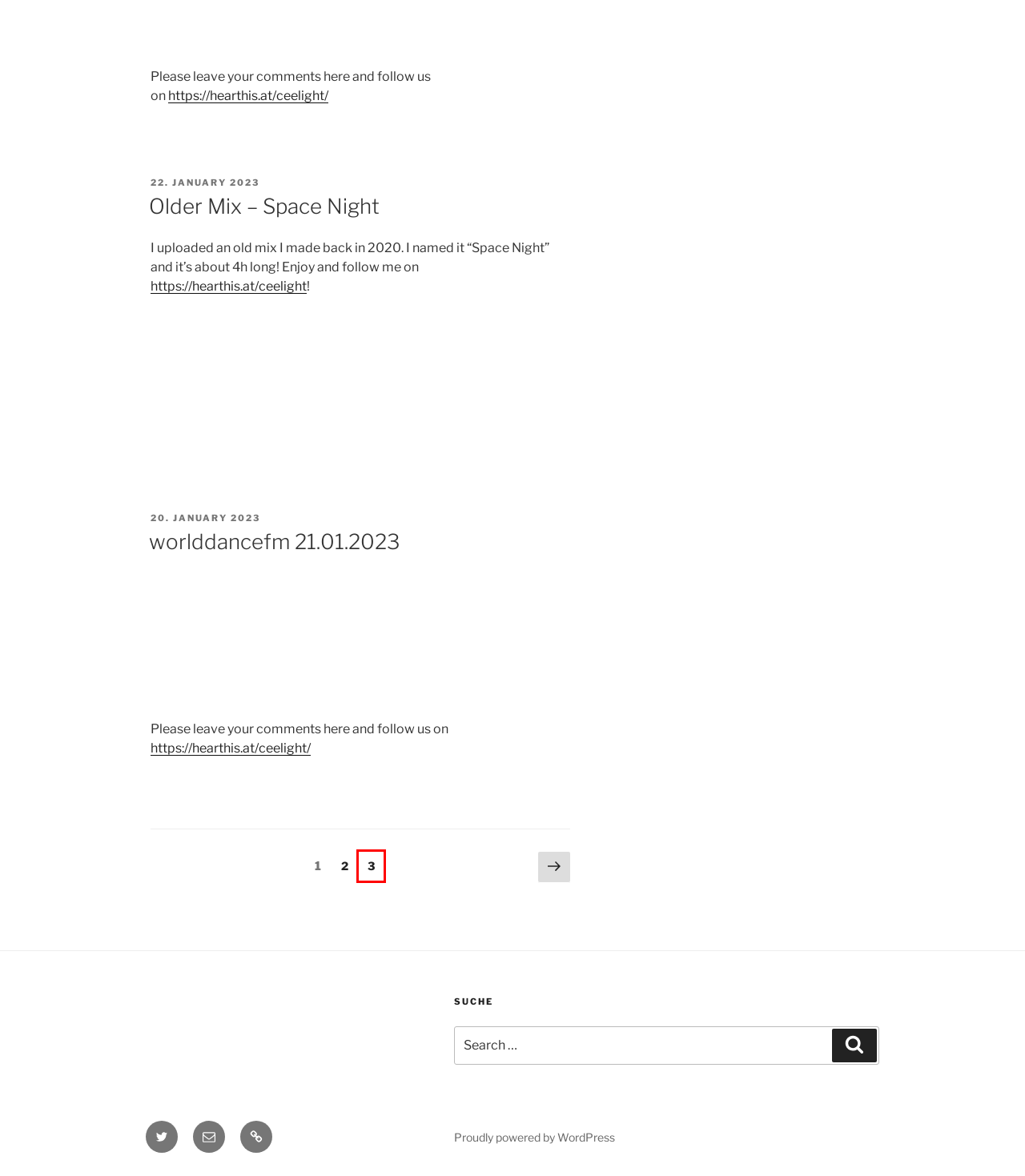Observe the provided screenshot of a webpage with a red bounding box around a specific UI element. Choose the webpage description that best fits the new webpage after you click on the highlighted element. These are your options:
A. About – DJ Ceelight
B. worlddancefm 21.01.2023 – DJ Ceelight
C. Older Mix – Space Night – DJ Ceelight
D. Ceelight – Page 3 – DJ Ceelight
E. worlddancefm 28.01.2023 – DJ Ceelight
F. Ceelight – Page 2 – DJ Ceelight
G. worlddancefm.us 04.03.2023 – DJ Ceelight
H. Blog Tool, Publishing Platform, and CMS – WordPress.org

D